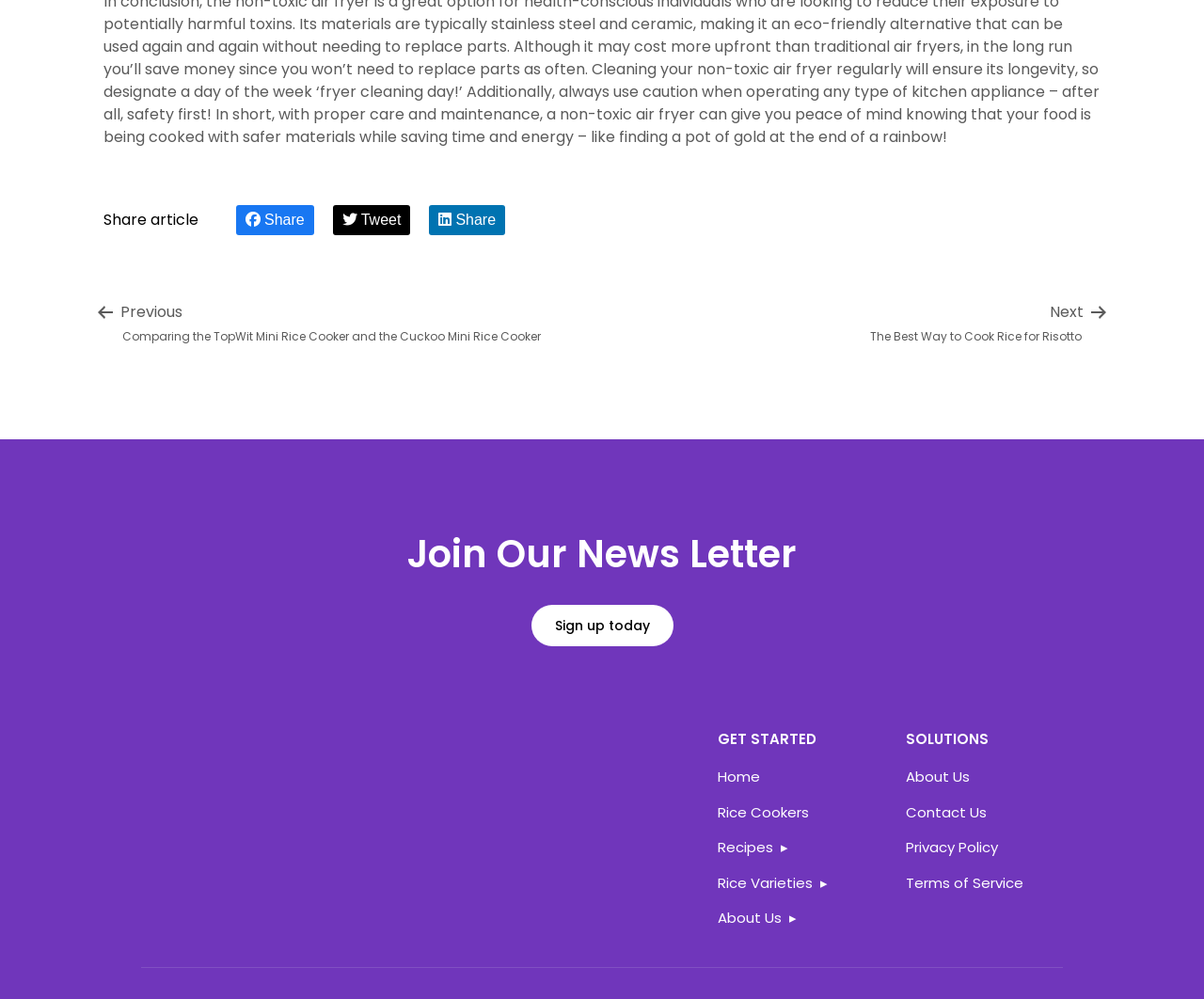Please specify the bounding box coordinates for the clickable region that will help you carry out the instruction: "Sign up for the newsletter".

[0.441, 0.606, 0.559, 0.647]